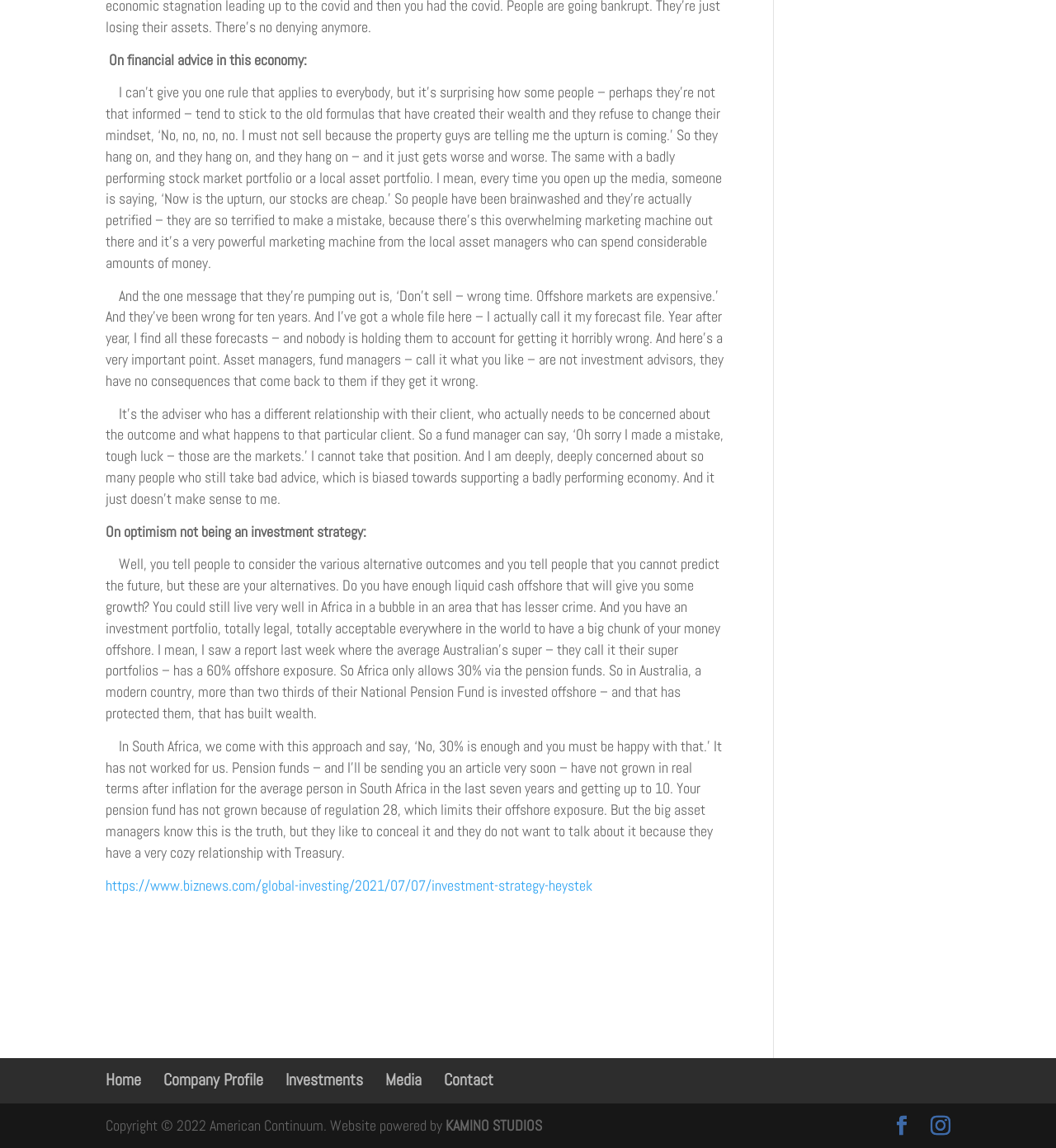Identify the bounding box coordinates for the region to click in order to carry out this instruction: "Click on 'Media'". Provide the coordinates using four float numbers between 0 and 1, formatted as [left, top, right, bottom].

[0.365, 0.931, 0.399, 0.949]